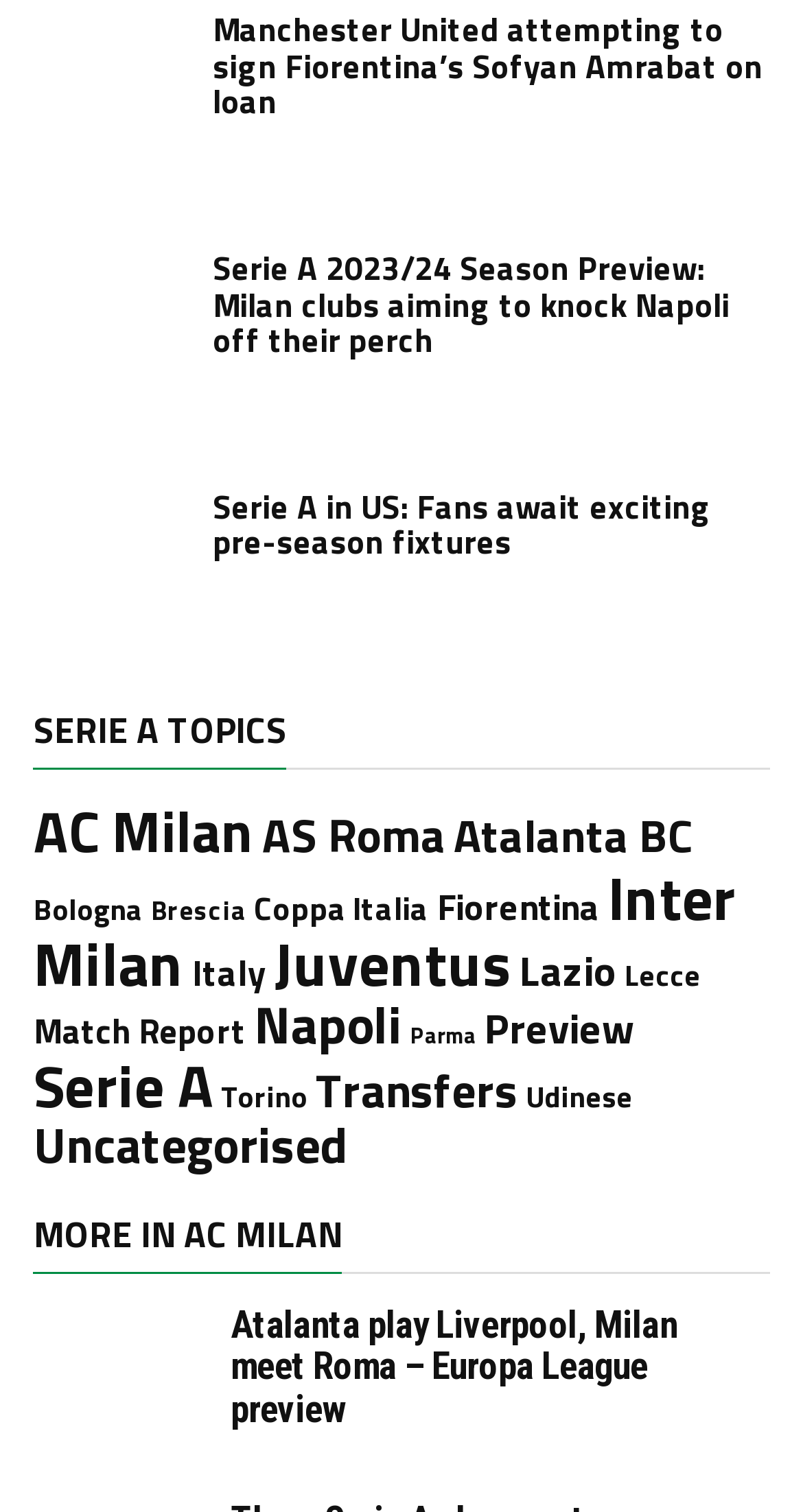Determine the bounding box coordinates of the target area to click to execute the following instruction: "Read about Manchester United attempting to sign Fiorentina’s Sofyan Amrabat on loan."

[0.265, 0.003, 0.949, 0.083]